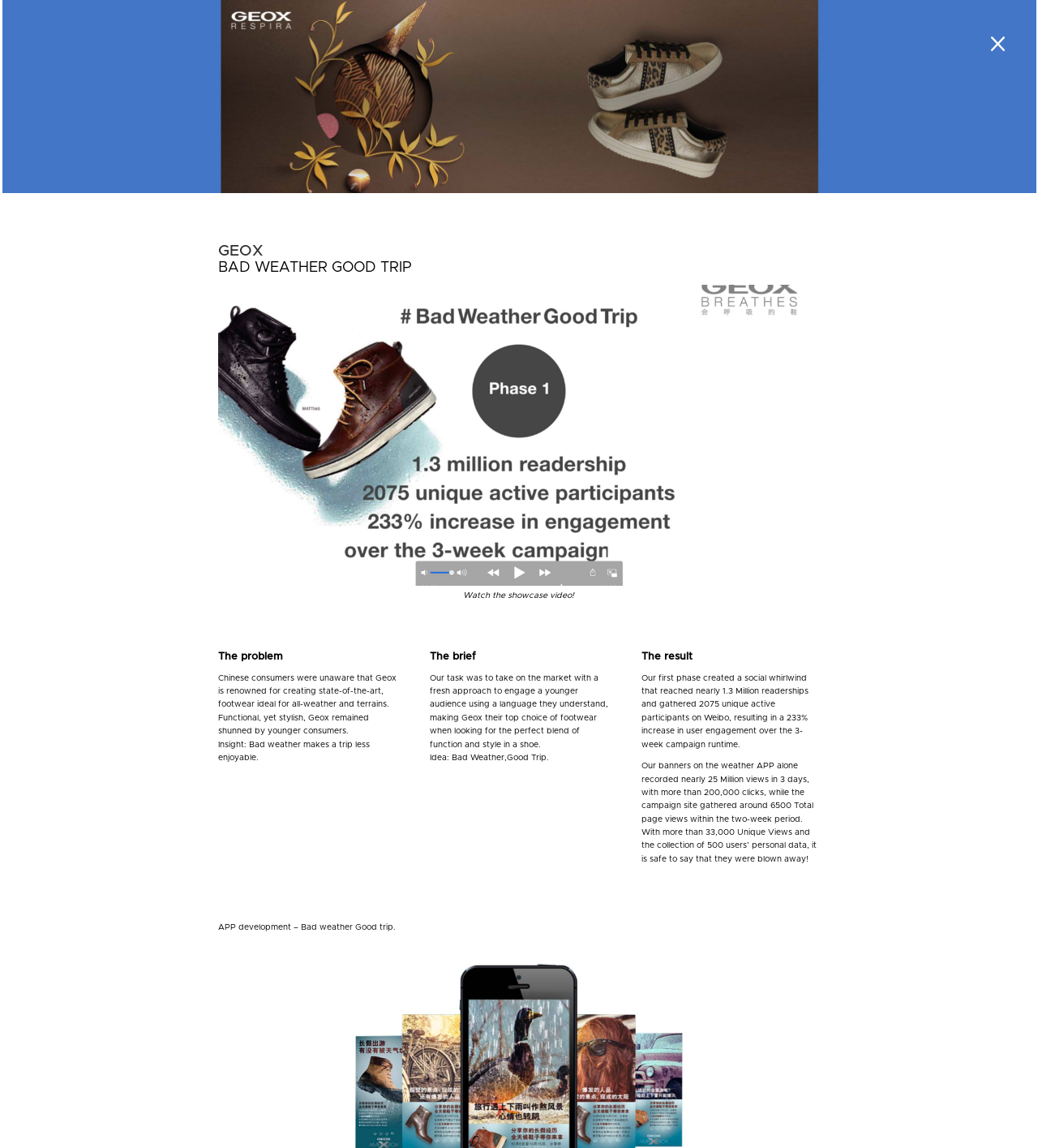Show the bounding box coordinates for the HTML element as described: "M".

[0.947, 0.024, 0.977, 0.052]